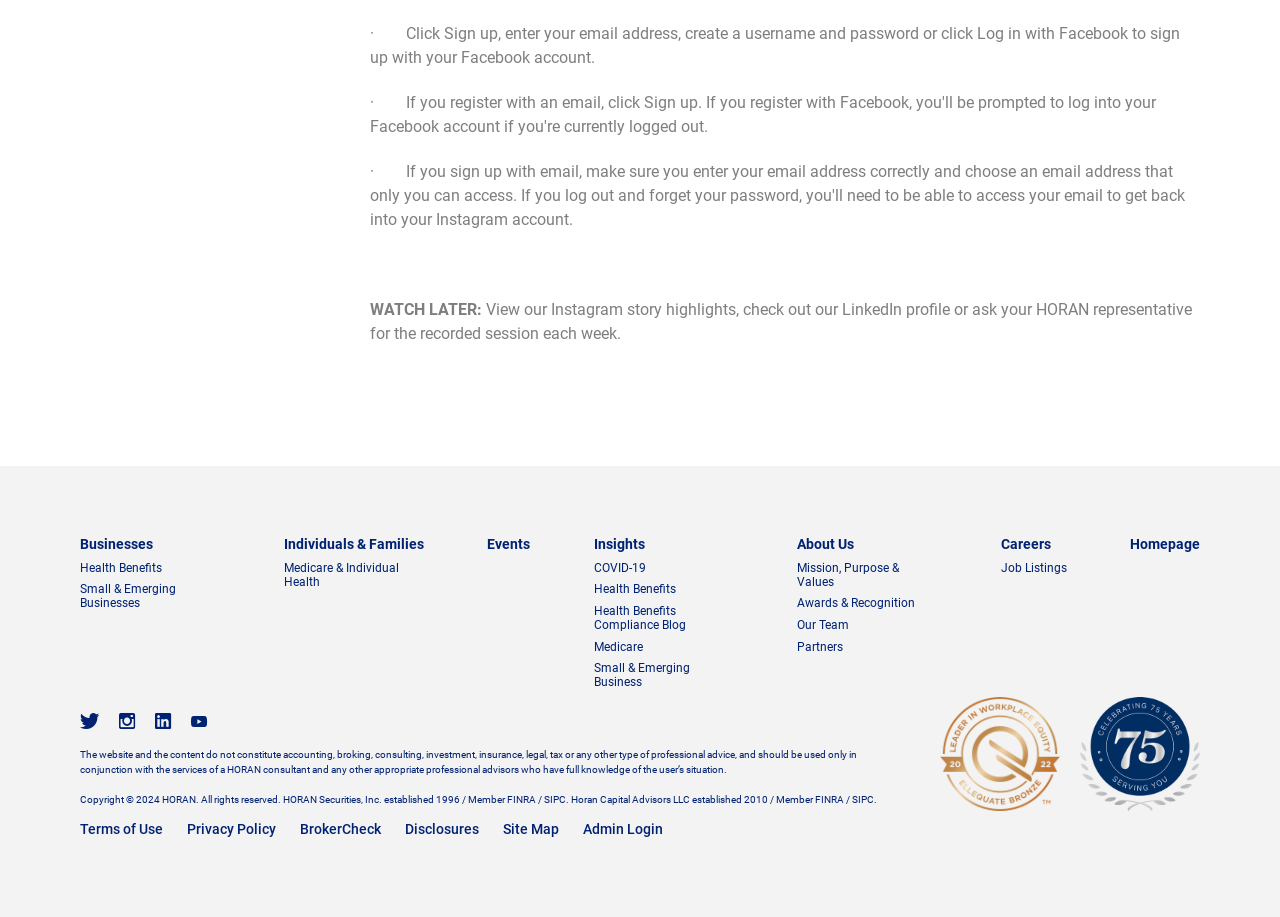Please respond in a single word or phrase: 
What is the purpose of the 'Events' link?

To view events